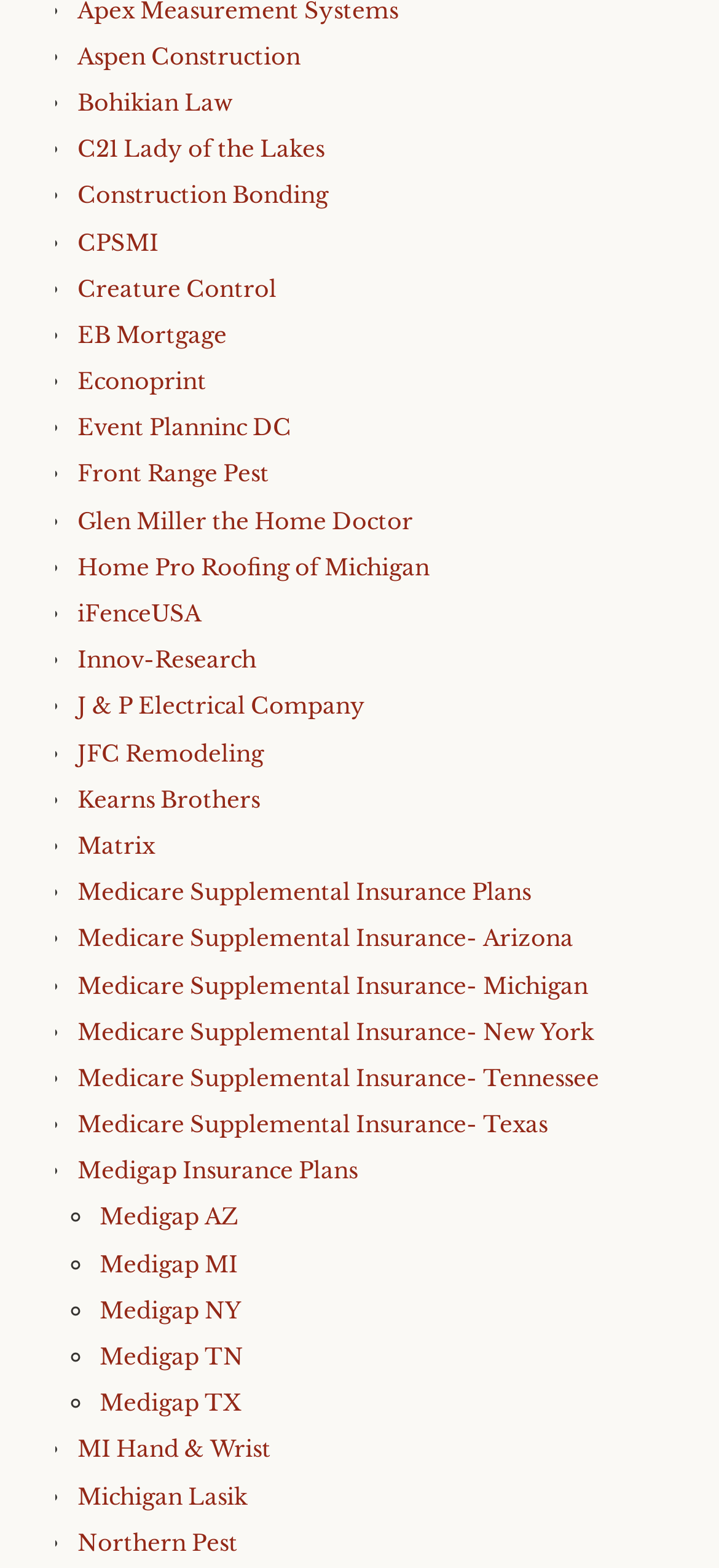For the element described, predict the bounding box coordinates as (top-left x, top-left y, bottom-right x, bottom-right y). All values should be between 0 and 1. Element description: CPSMI

[0.108, 0.145, 0.221, 0.163]